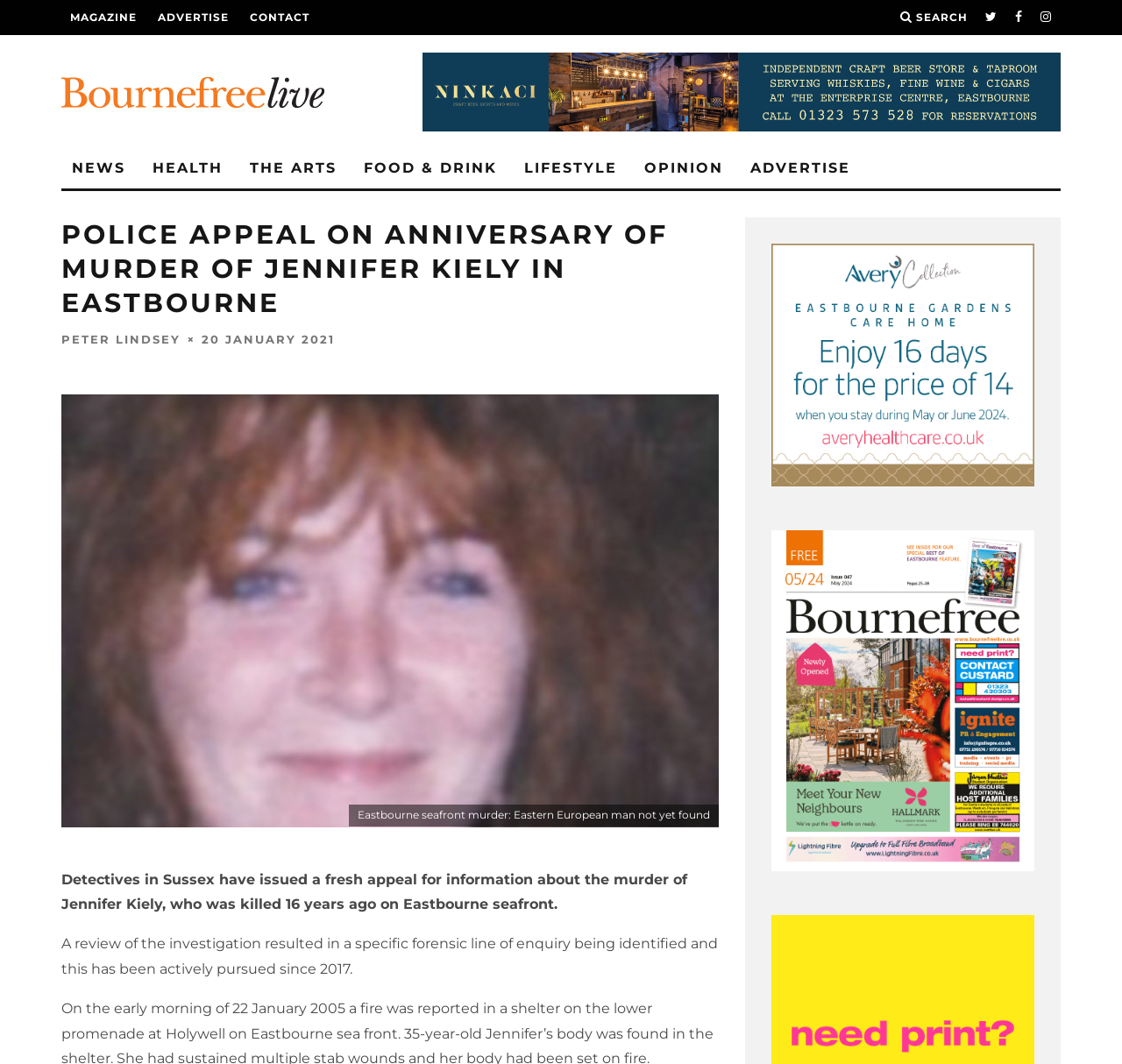How many images are there in the article about Jennifer Kiely?
Answer the question with just one word or phrase using the image.

2